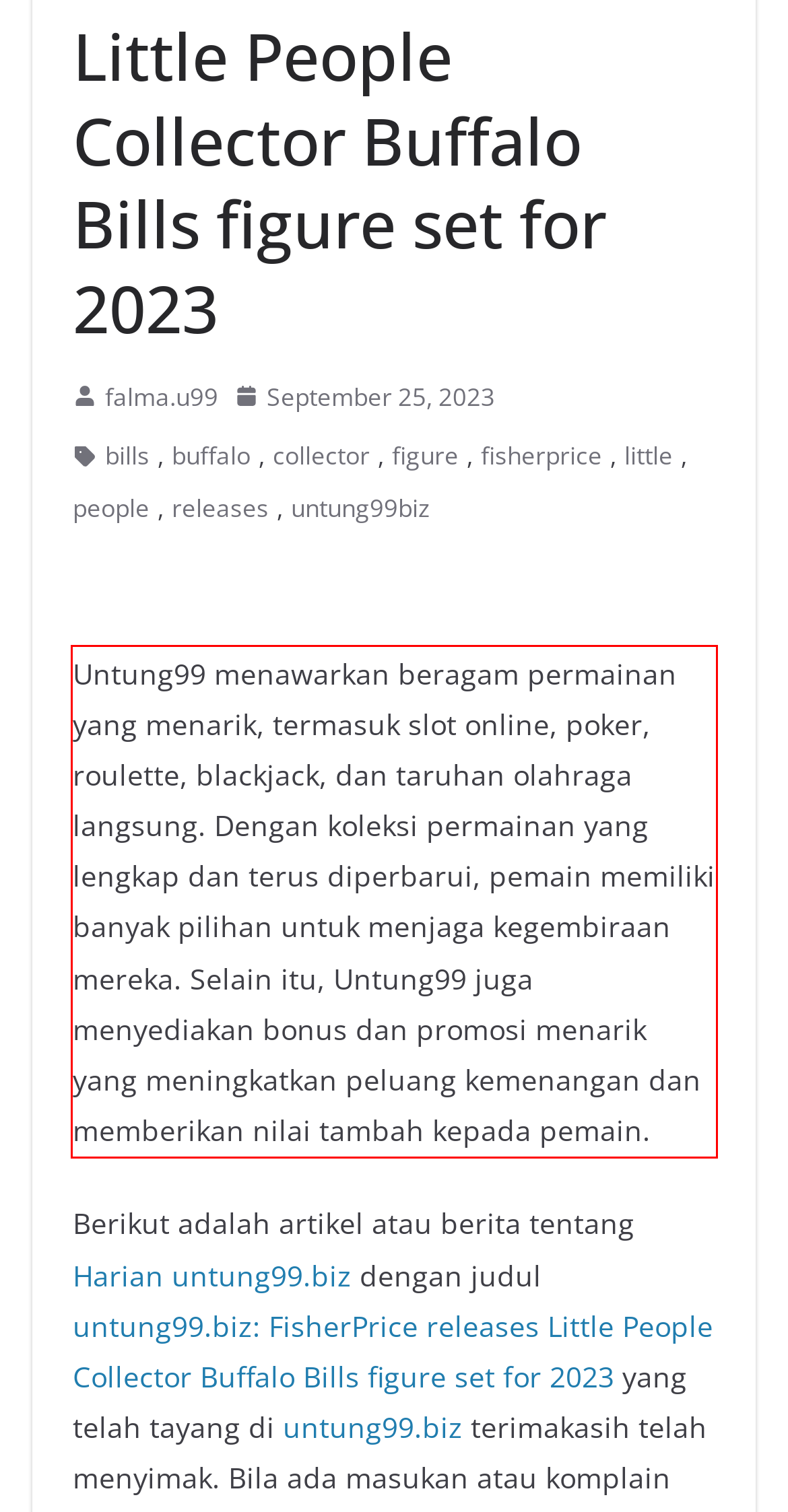Within the screenshot of a webpage, identify the red bounding box and perform OCR to capture the text content it contains.

Untung99 menawarkan beragam permainan yang menarik, termasuk slot online, poker, roulette, blackjack, dan taruhan olahraga langsung. Dengan koleksi permainan yang lengkap dan terus diperbarui, pemain memiliki banyak pilihan untuk menjaga kegembiraan mereka. Selain itu, Untung99 juga menyediakan bonus dan promosi menarik yang meningkatkan peluang kemenangan dan memberikan nilai tambah kepada pemain.